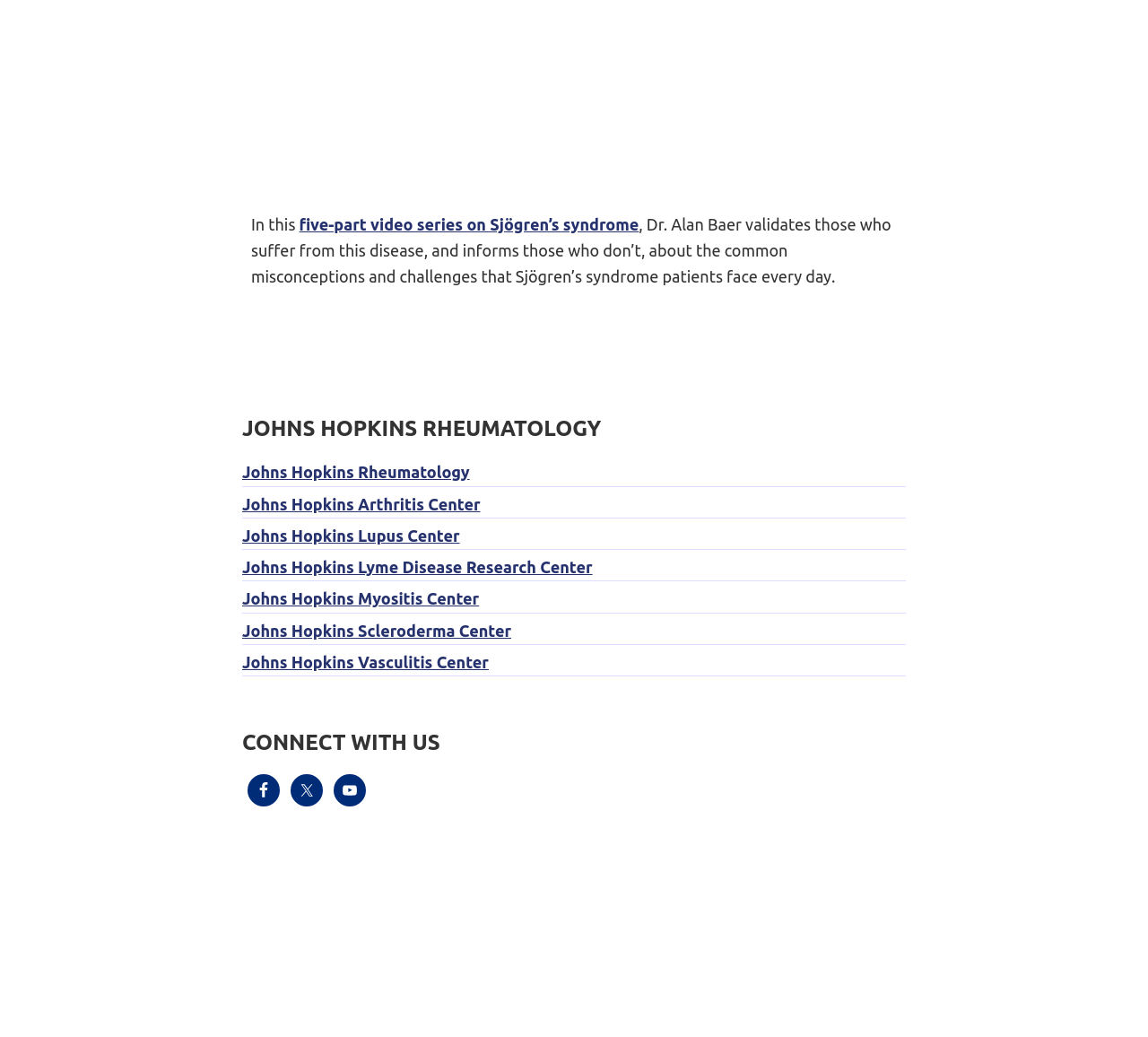Please determine the bounding box coordinates of the section I need to click to accomplish this instruction: "Visit Johns Hopkins Rheumatology".

[0.211, 0.447, 0.409, 0.464]